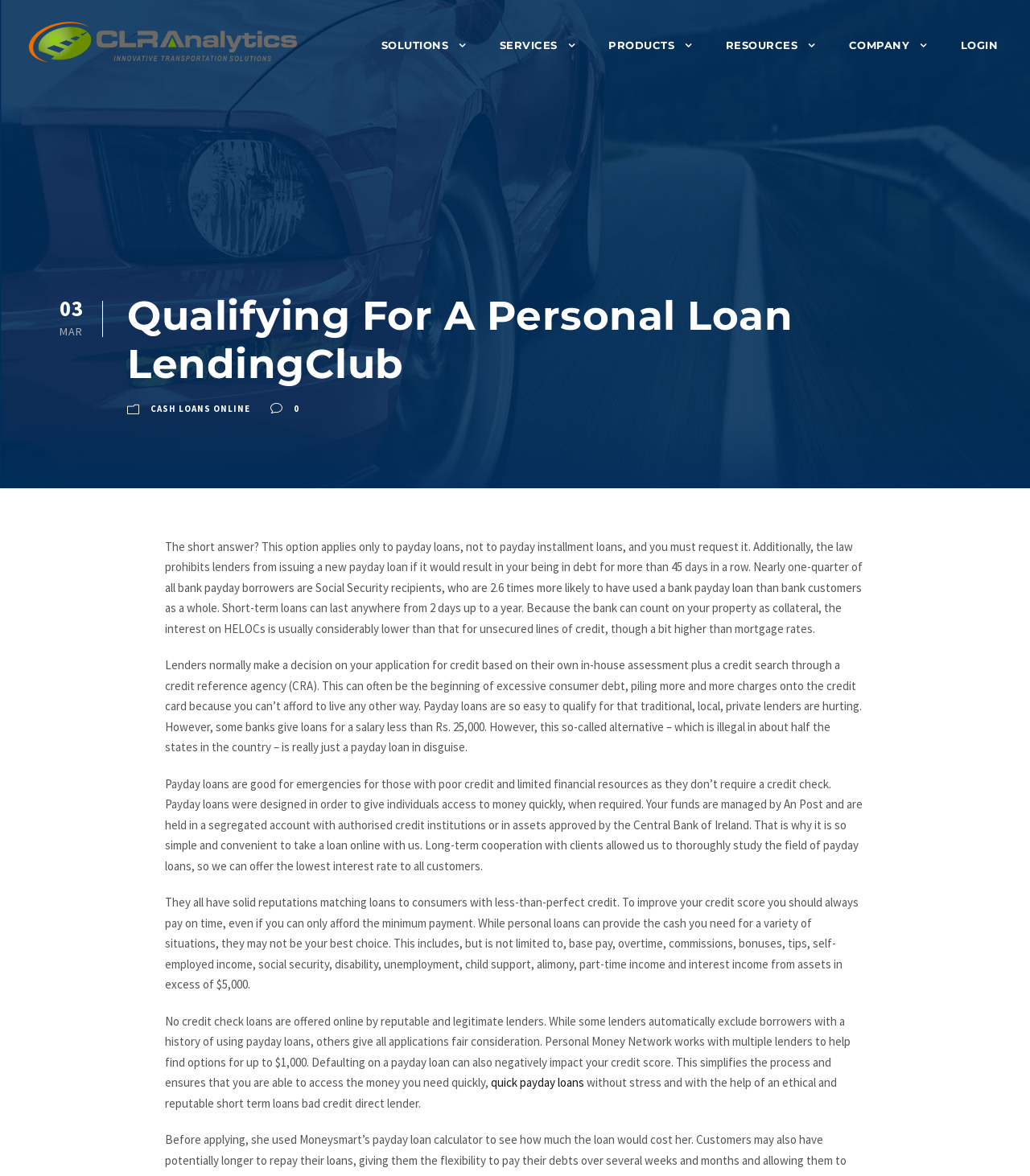Pinpoint the bounding box coordinates of the clickable element to carry out the following instruction: "Click on COMPANY."

[0.824, 0.031, 0.9, 0.072]